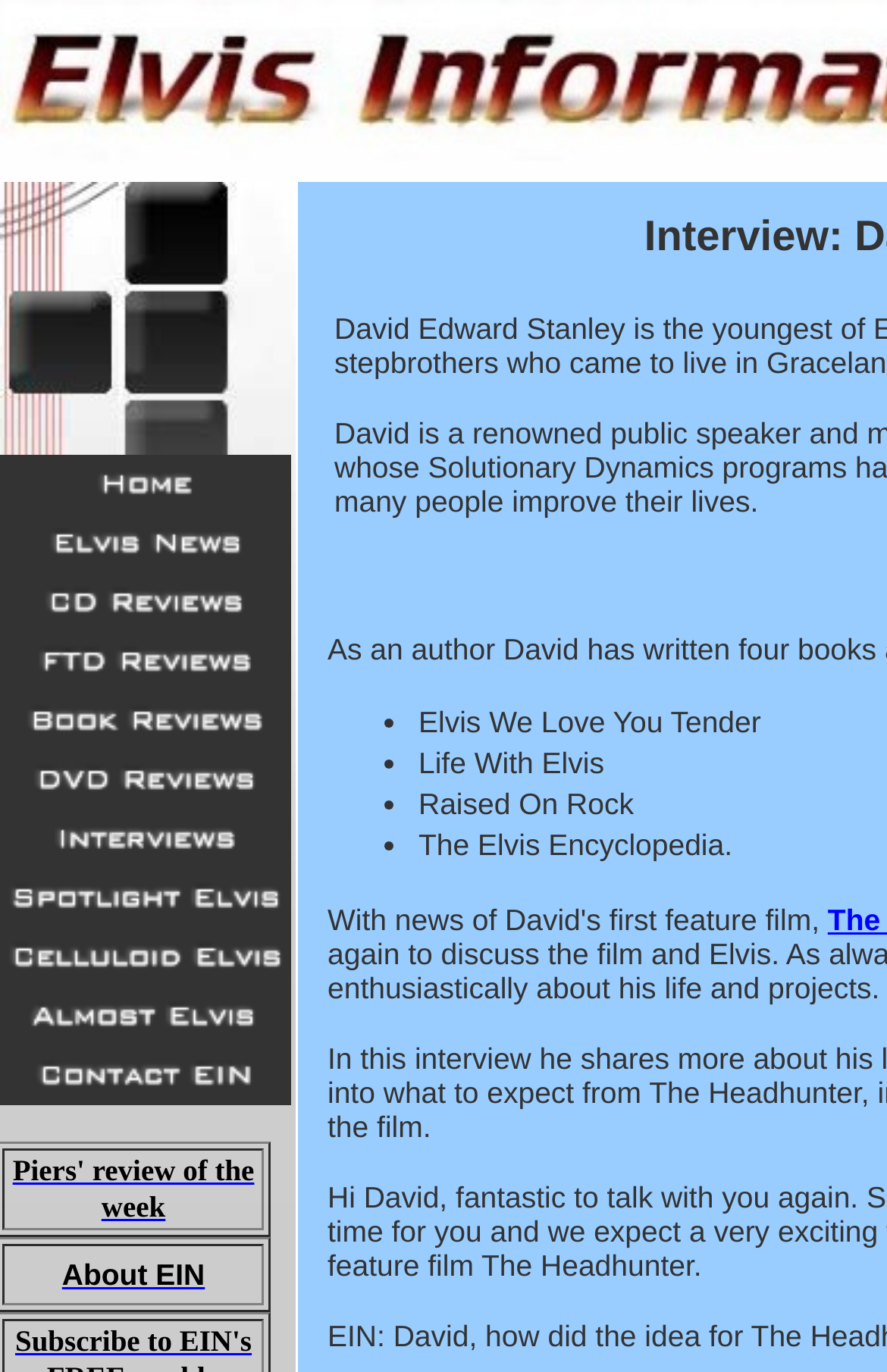Using the element description: "About EIN", determine the bounding box coordinates. The coordinates should be in the format [left, top, right, bottom], with values between 0 and 1.

[0.07, 0.917, 0.231, 0.941]